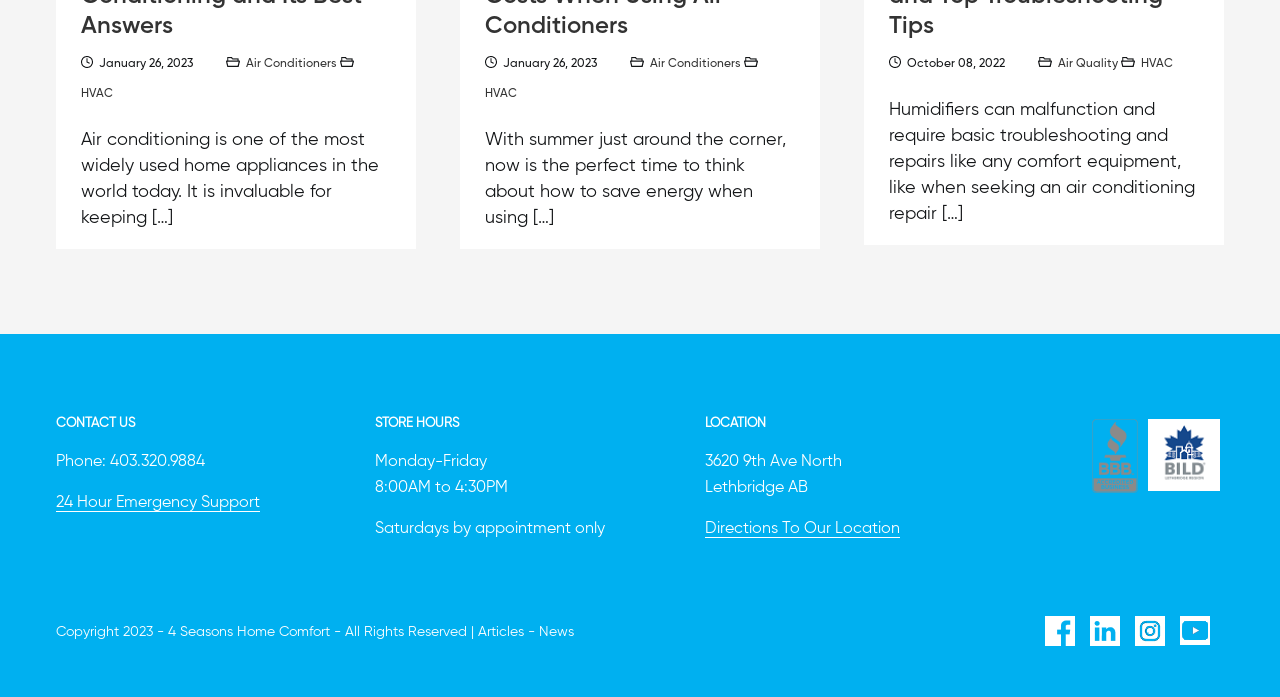How many links are there in the CONTACT US section?
Examine the image closely and answer the question with as much detail as possible.

I counted the links in the CONTACT US section, which are '24 Hour Emergency Support', 'Phone: 403.320.9884', and none others, so the answer is 3.